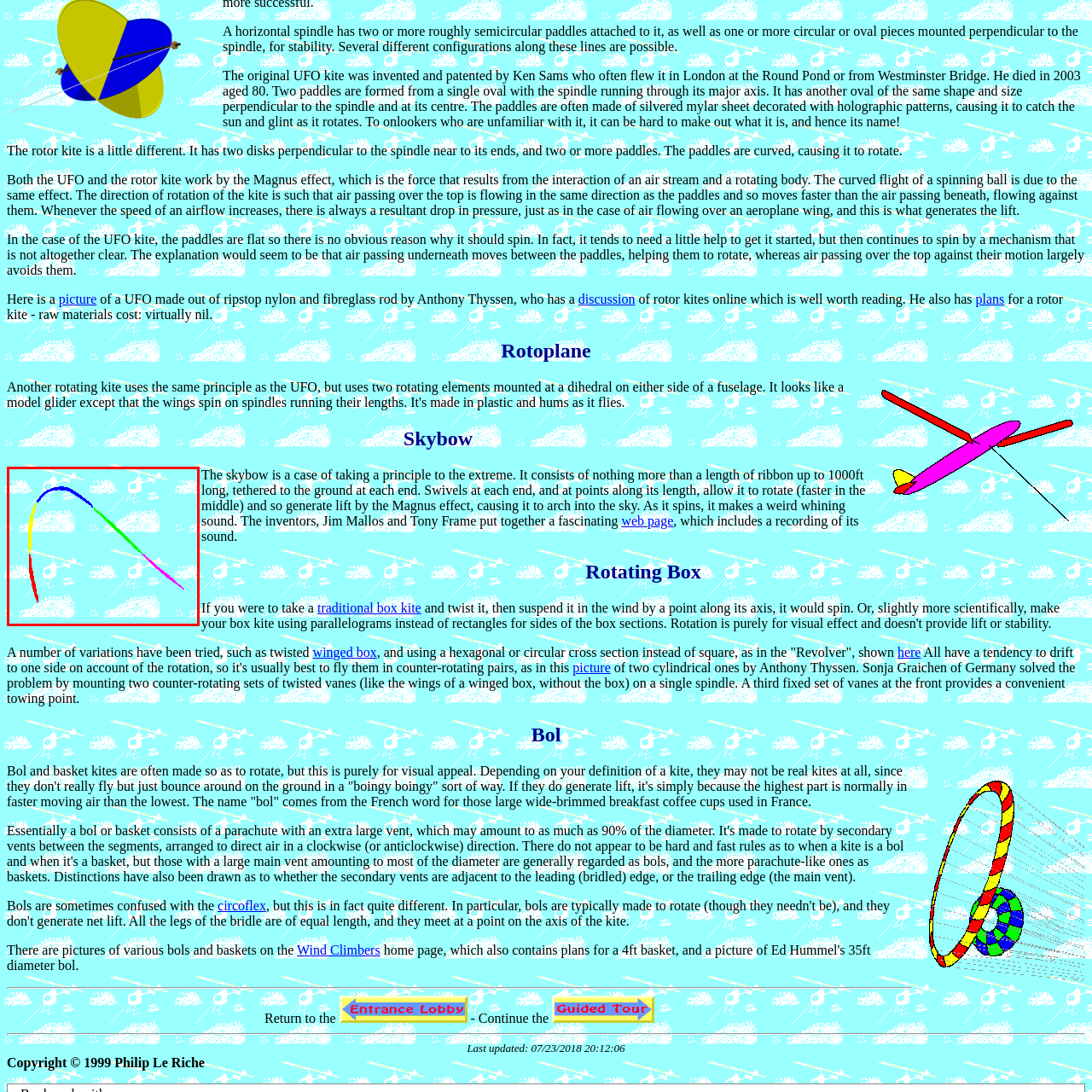What effect generates lift in the Skybow kite?
Examine the image within the red bounding box and give a comprehensive response.

According to the caption, the Skybow kite's rotation generates lift through the Magnus effect, which is demonstrated by the colorful arc depicted in the image.